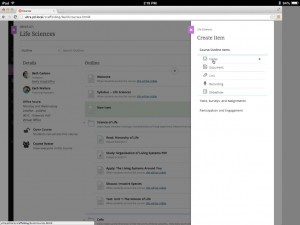Refer to the screenshot and answer the following question in detail:
What is the purpose of this interface?

The interface is designed to promote a seamless user experience in educational settings by allowing users to create and edit content without needing to navigate away from the current context, making it easier to manage course materials.